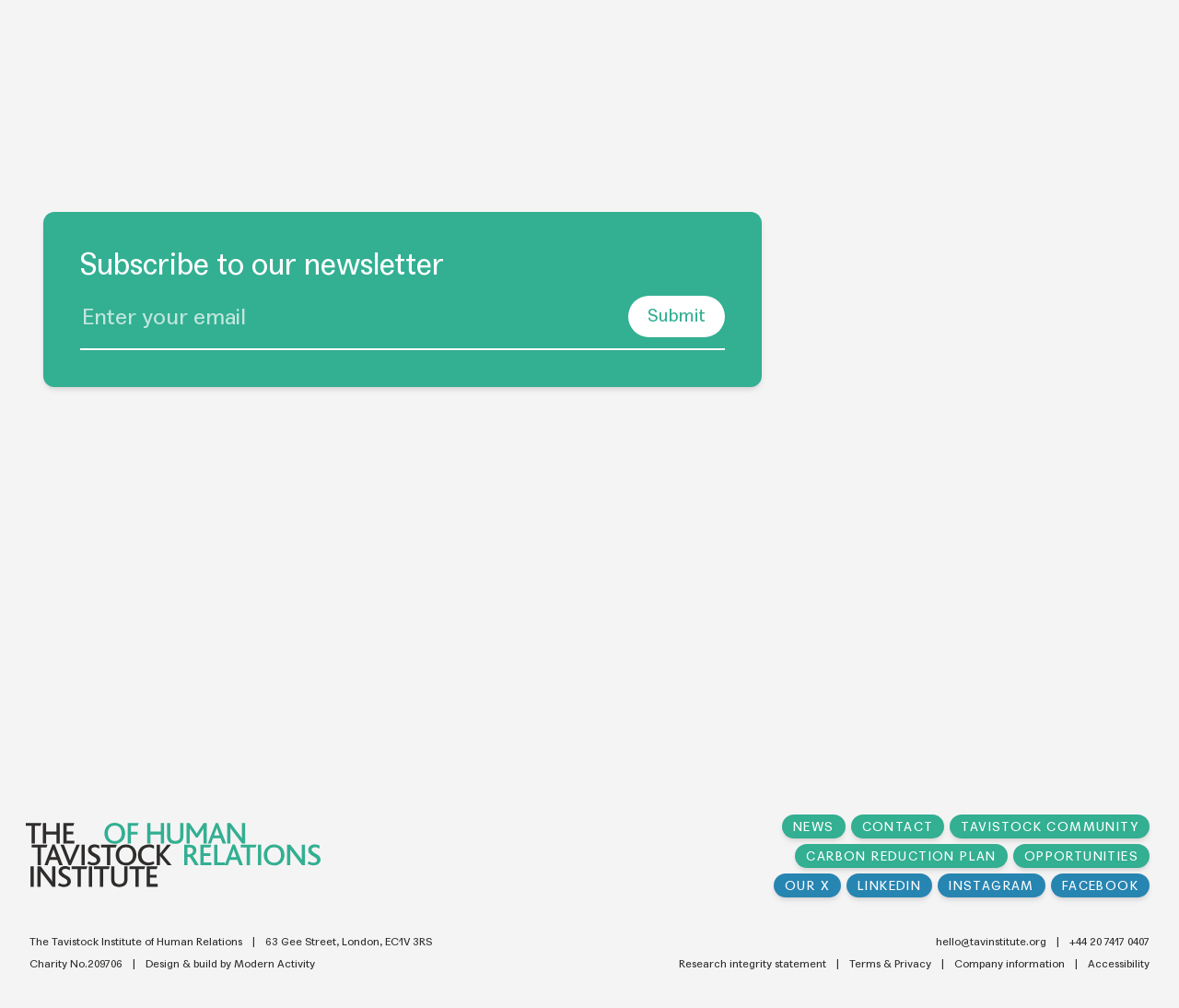Locate the bounding box coordinates of the clickable element to fulfill the following instruction: "Subscribe to the newsletter". Provide the coordinates as four float numbers between 0 and 1 in the format [left, top, right, bottom].

[0.068, 0.296, 0.533, 0.328]